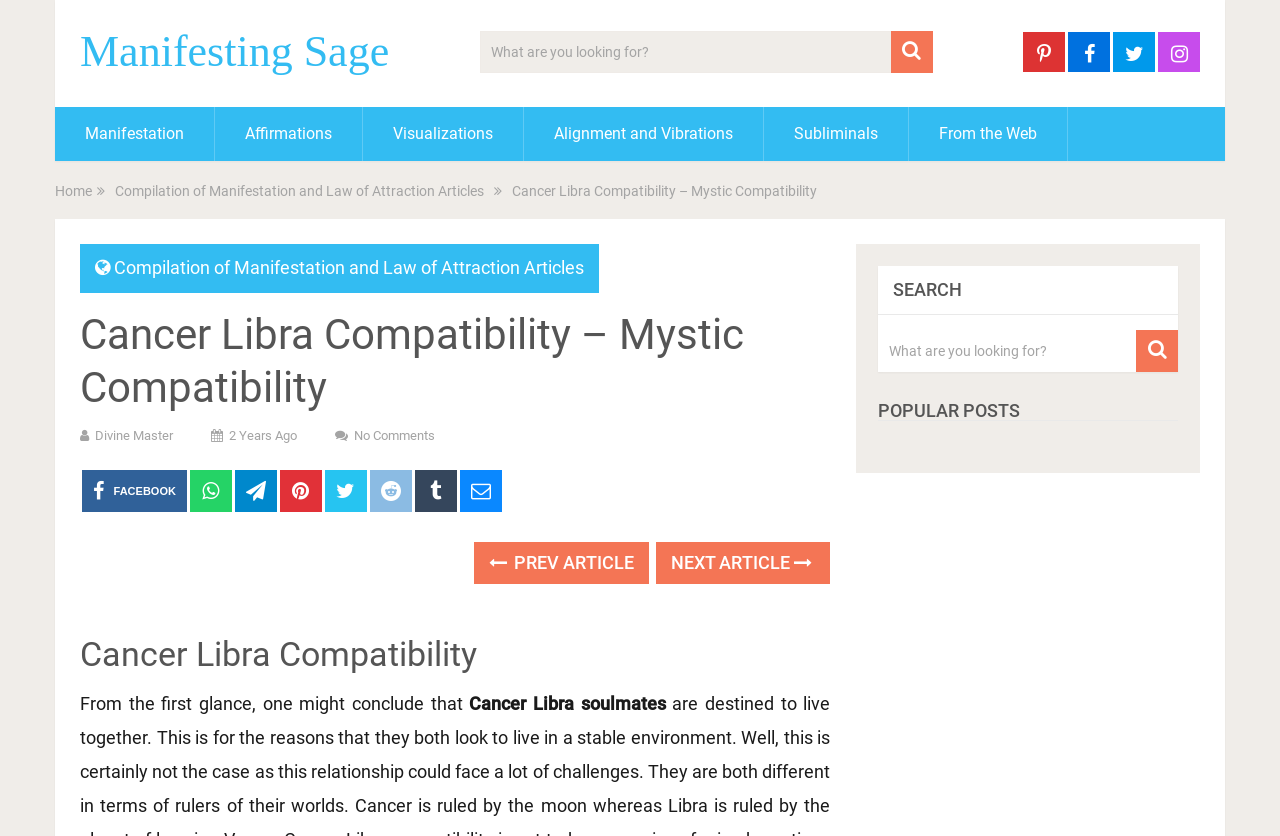Identify the bounding box coordinates for the region to click in order to carry out this instruction: "Go to previous article". Provide the coordinates using four float numbers between 0 and 1, formatted as [left, top, right, bottom].

[0.371, 0.648, 0.507, 0.698]